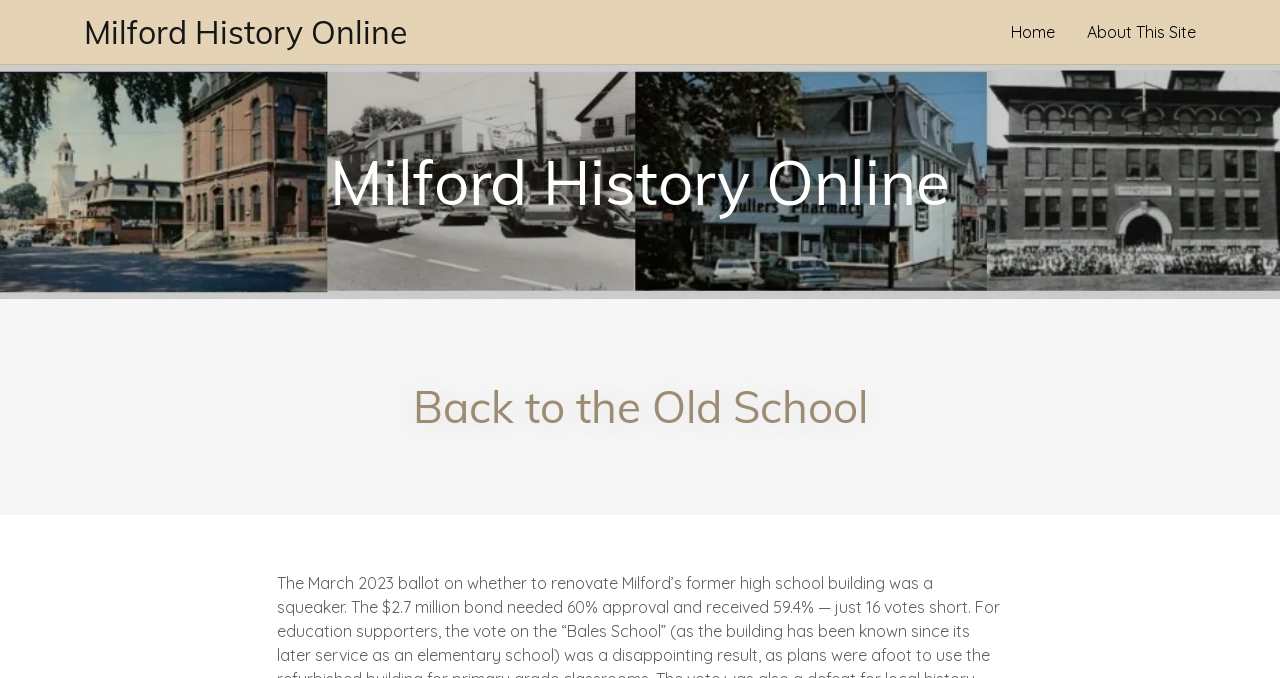What is the name of the online platform?
Provide an in-depth answer to the question, covering all aspects.

I inferred this answer by looking at the link with the text 'Milford History Online' which has a popup menu, indicating it's a separate platform or section within the website.